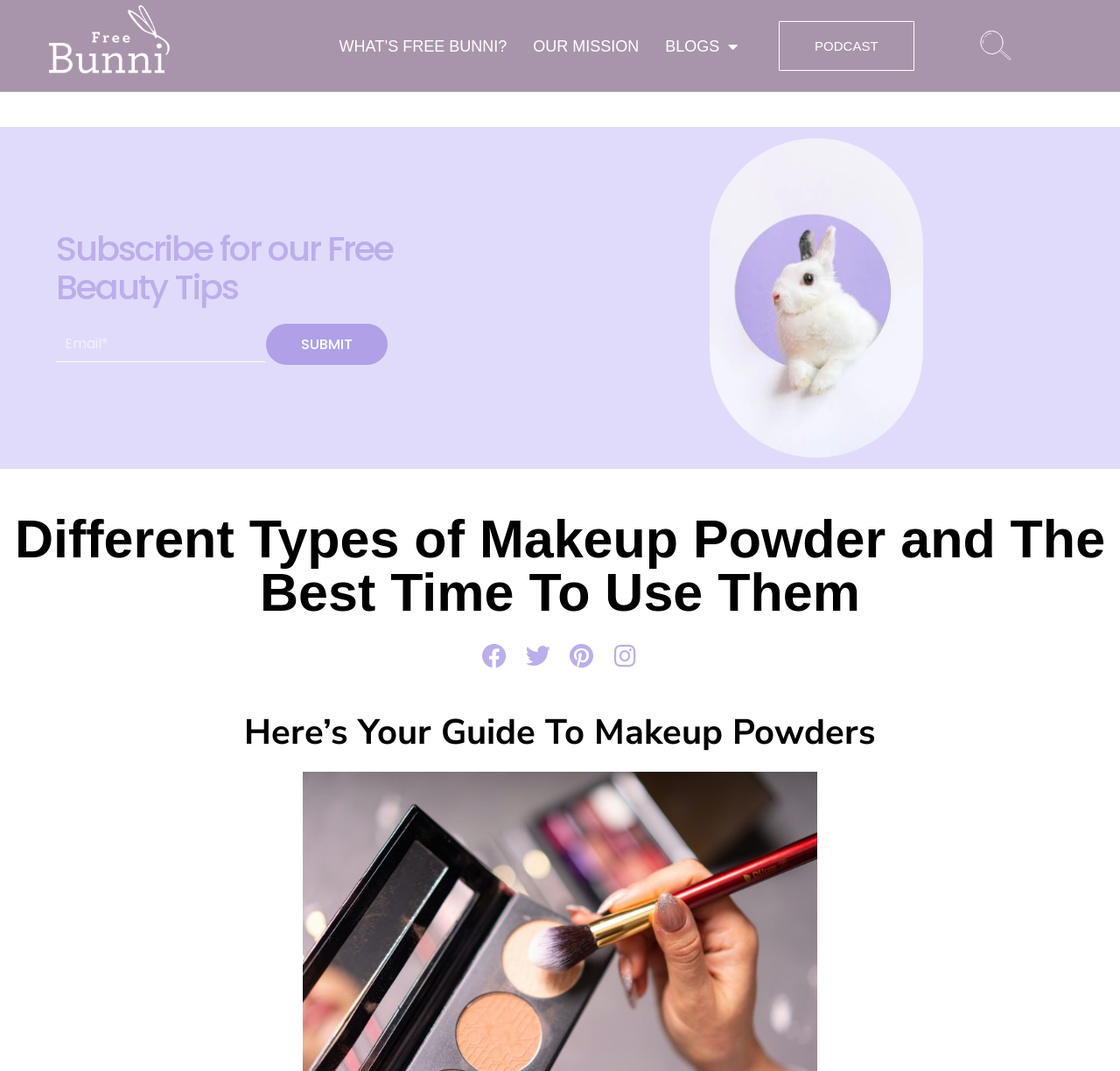Determine the bounding box coordinates of the section to be clicked to follow the instruction: "Enter email address". The coordinates should be given as four float numbers between 0 and 1, formatted as [left, top, right, bottom].

[0.05, 0.306, 0.236, 0.338]